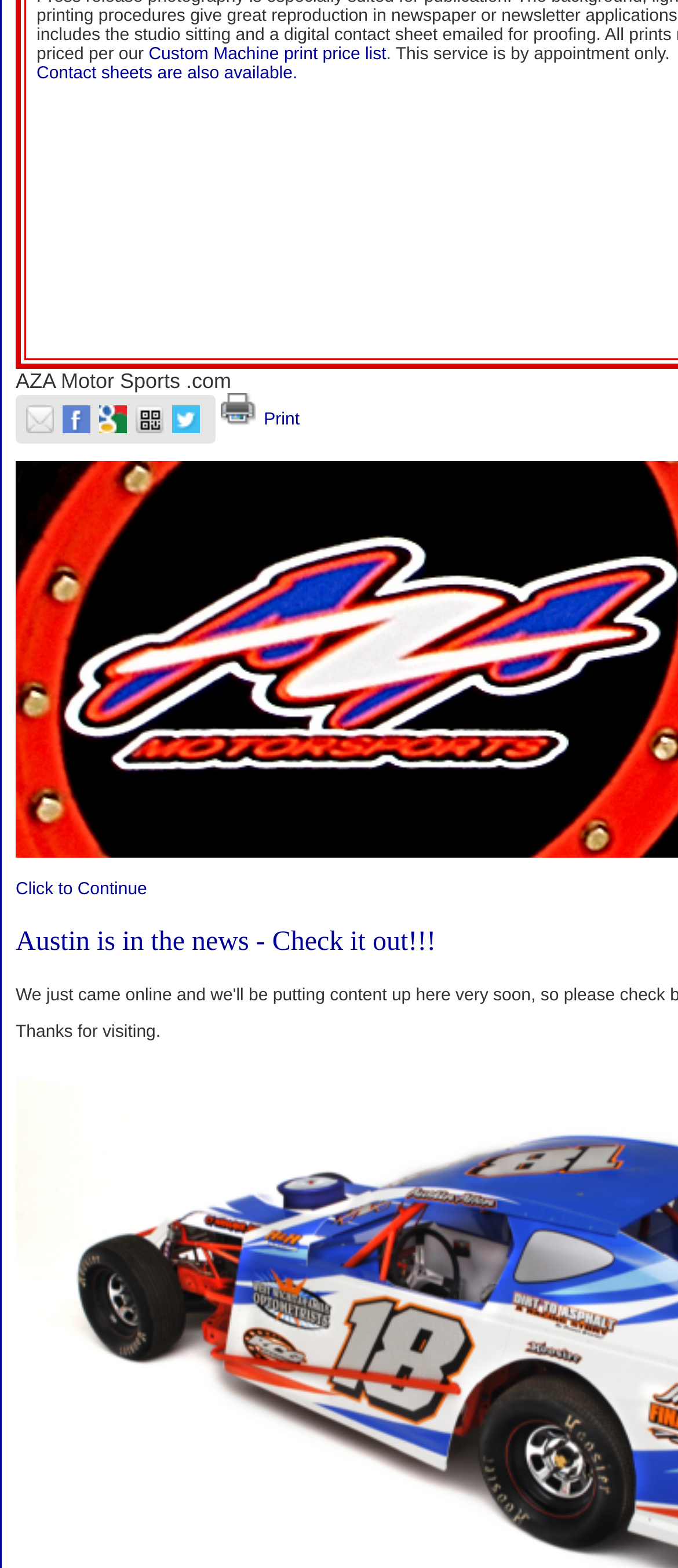From the webpage screenshot, predict the bounding box of the UI element that matches this description: "Custom Machine print price list".

[0.219, 0.029, 0.57, 0.041]